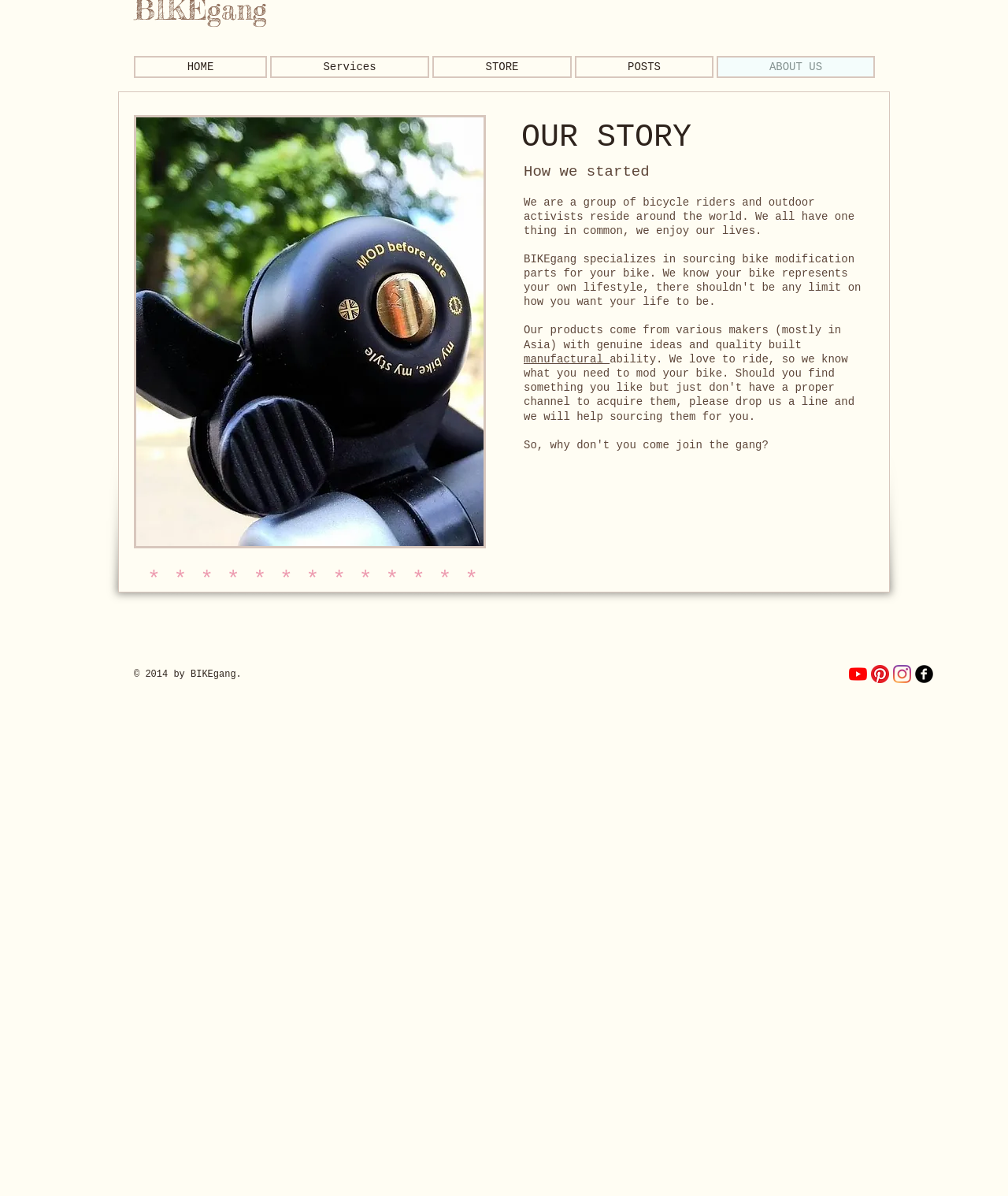Please identify the bounding box coordinates of the element that needs to be clicked to execute the following command: "go to home page". Provide the bounding box using four float numbers between 0 and 1, formatted as [left, top, right, bottom].

[0.133, 0.046, 0.265, 0.065]